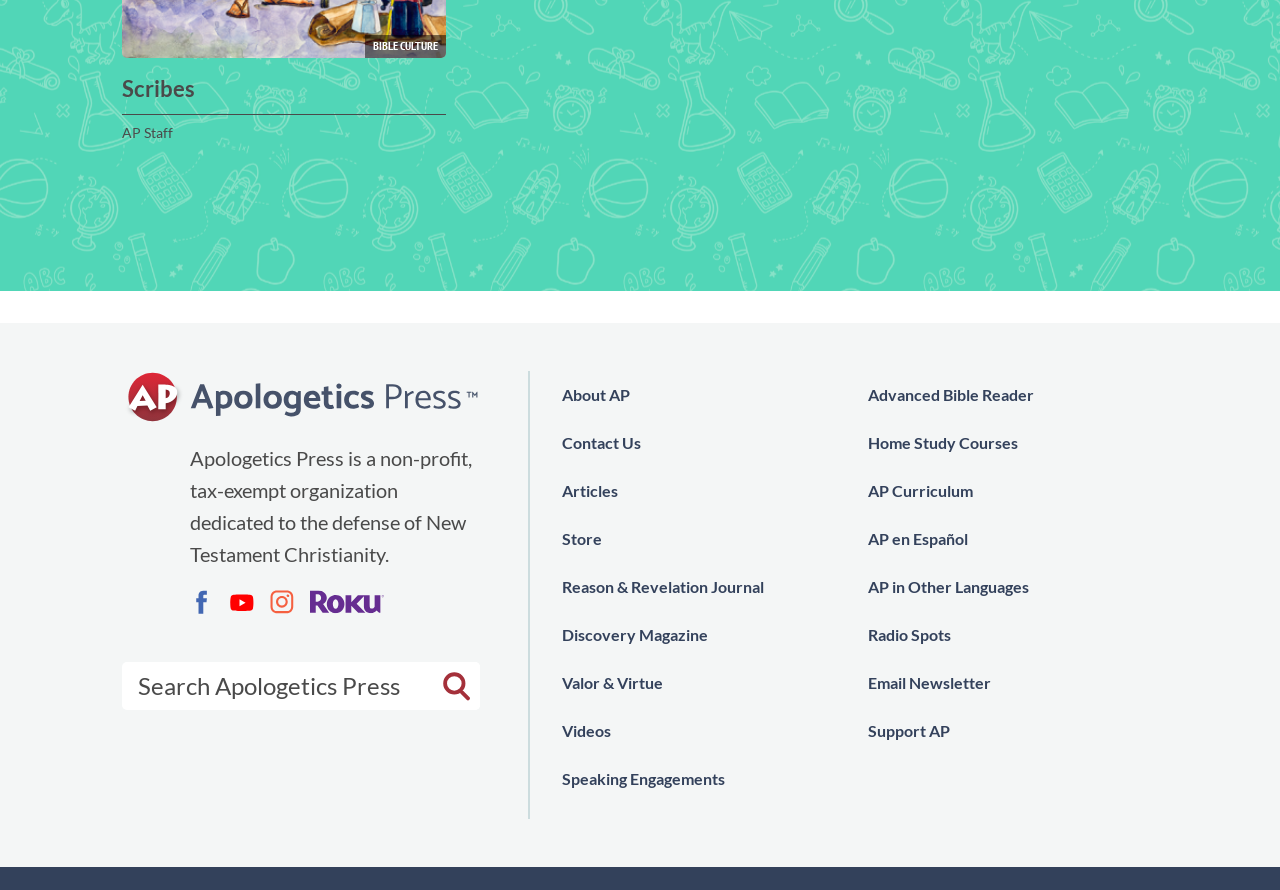Locate the bounding box coordinates of the clickable area needed to fulfill the instruction: "watch videos".

[0.439, 0.794, 0.477, 0.848]